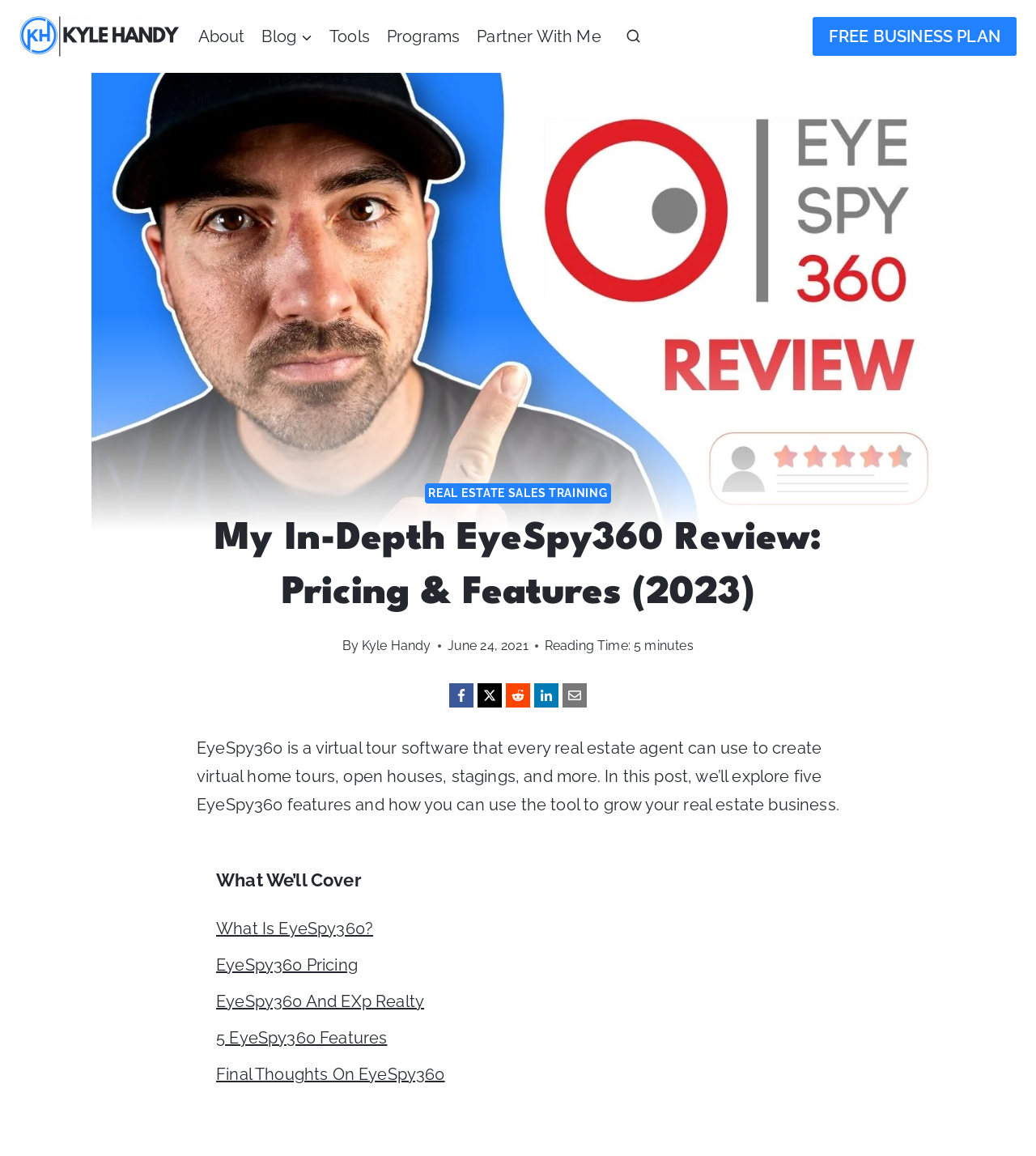Highlight the bounding box coordinates of the element that should be clicked to carry out the following instruction: "Get the free business plan". The coordinates must be given as four float numbers ranging from 0 to 1, i.e., [left, top, right, bottom].

[0.784, 0.015, 0.981, 0.048]